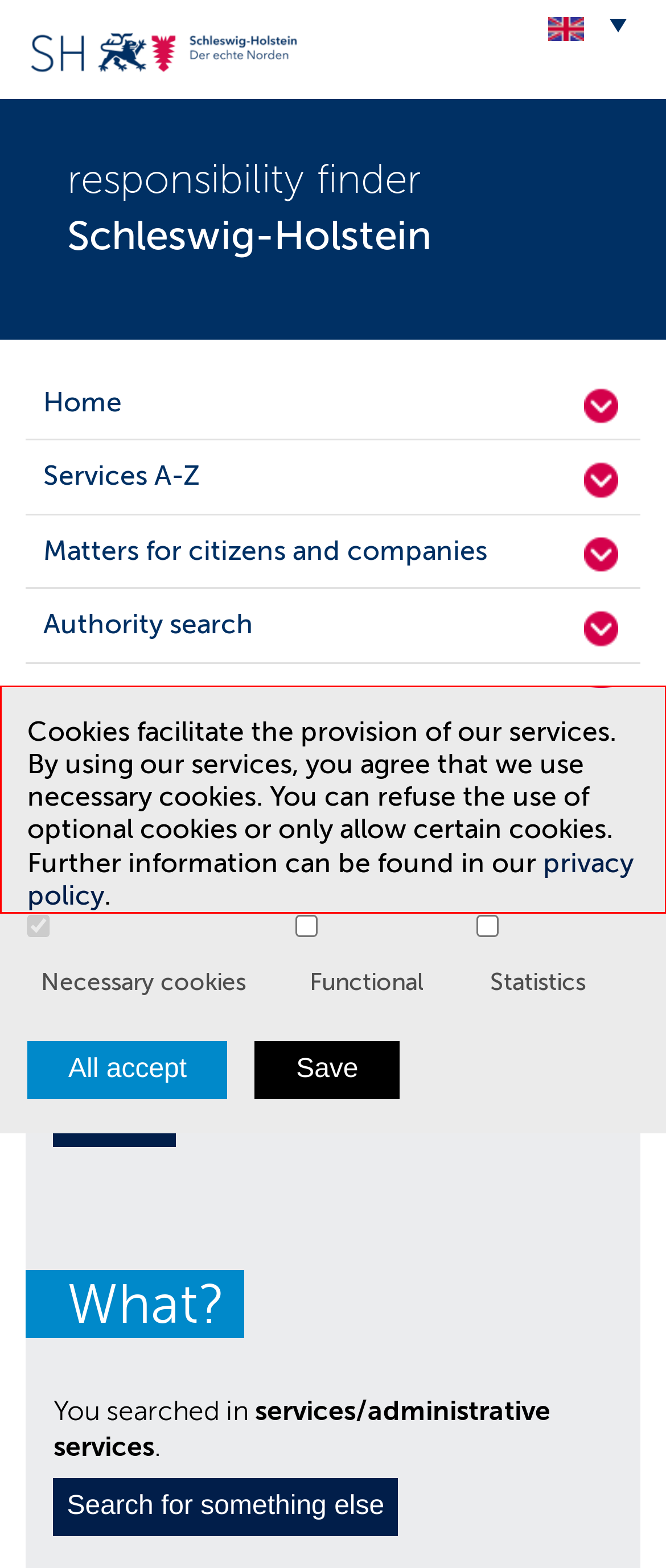Inspect the webpage screenshot that has a red bounding box and use OCR technology to read and display the text inside the red bounding box.

Cookies facilitate the provision of our services. By using our services, you agree that we use necessary cookies. You can refuse the use of optional cookies or only allow certain cookies. Further information can be found in our privacy policy.